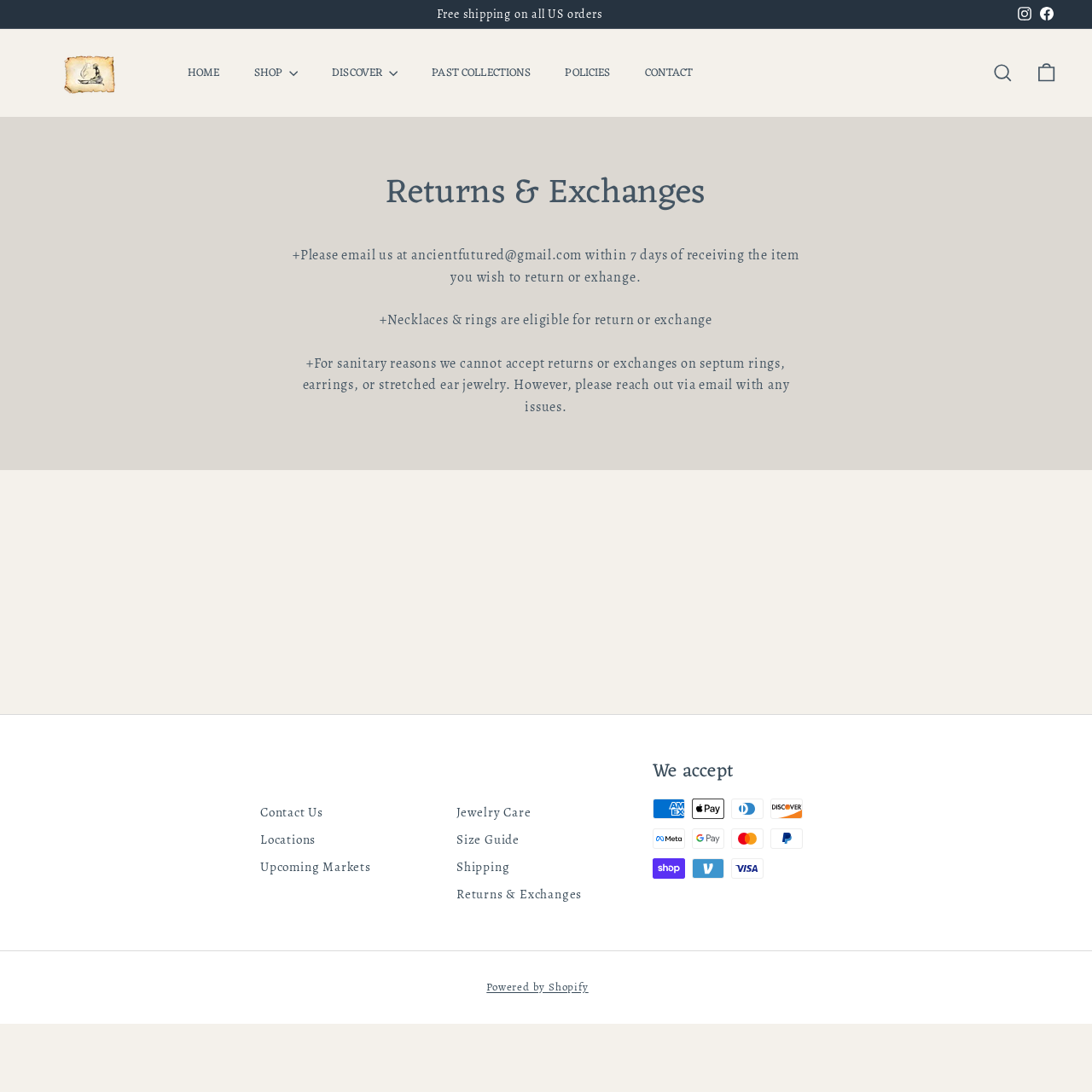Answer the question in one word or a short phrase:
What types of payment are accepted?

Multiple types